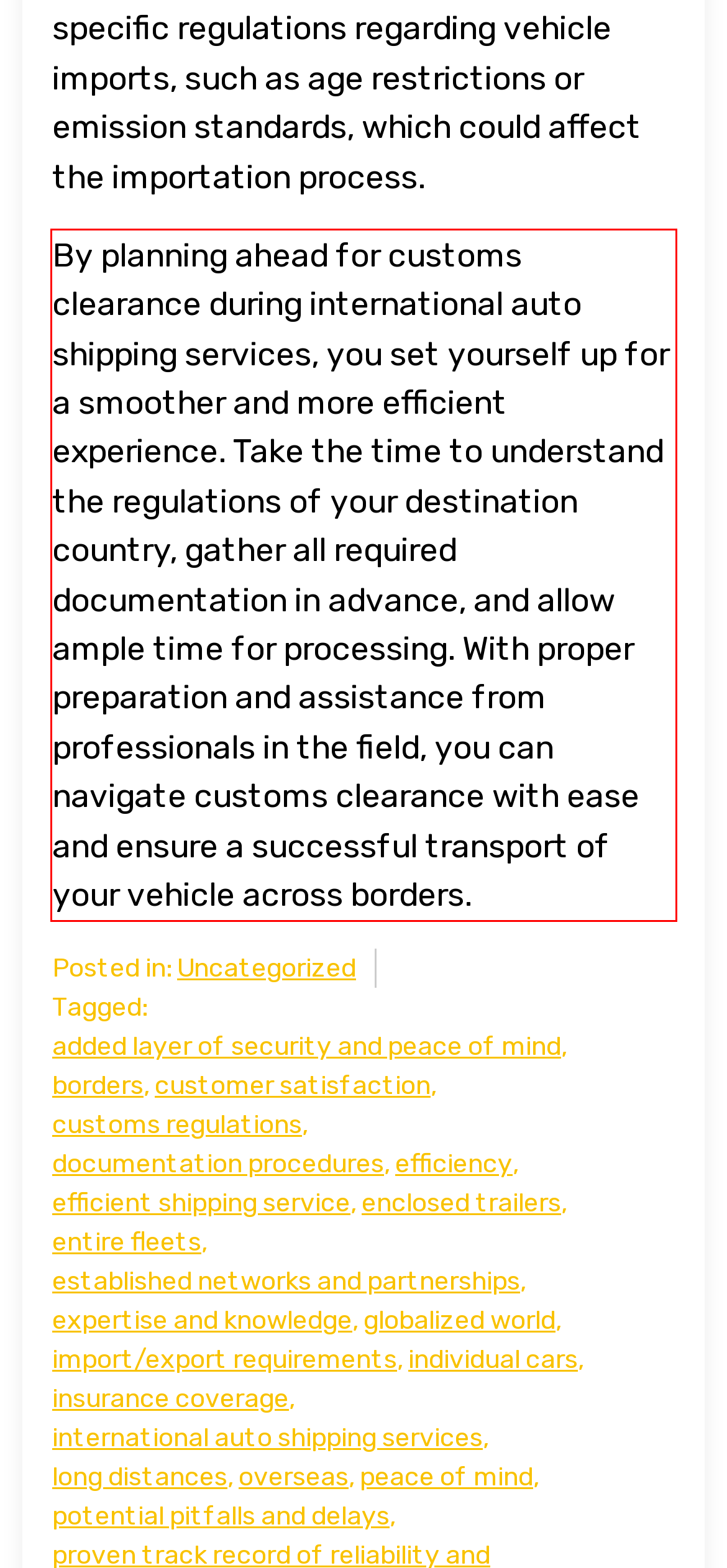Please look at the screenshot provided and find the red bounding box. Extract the text content contained within this bounding box.

By planning ahead for customs clearance during international auto shipping services, you set yourself up for a smoother and more efficient experience. Take the time to understand the regulations of your destination country, gather all required documentation in advance, and allow ample time for processing. With proper preparation and assistance from professionals in the field, you can navigate customs clearance with ease and ensure a successful transport of your vehicle across borders.